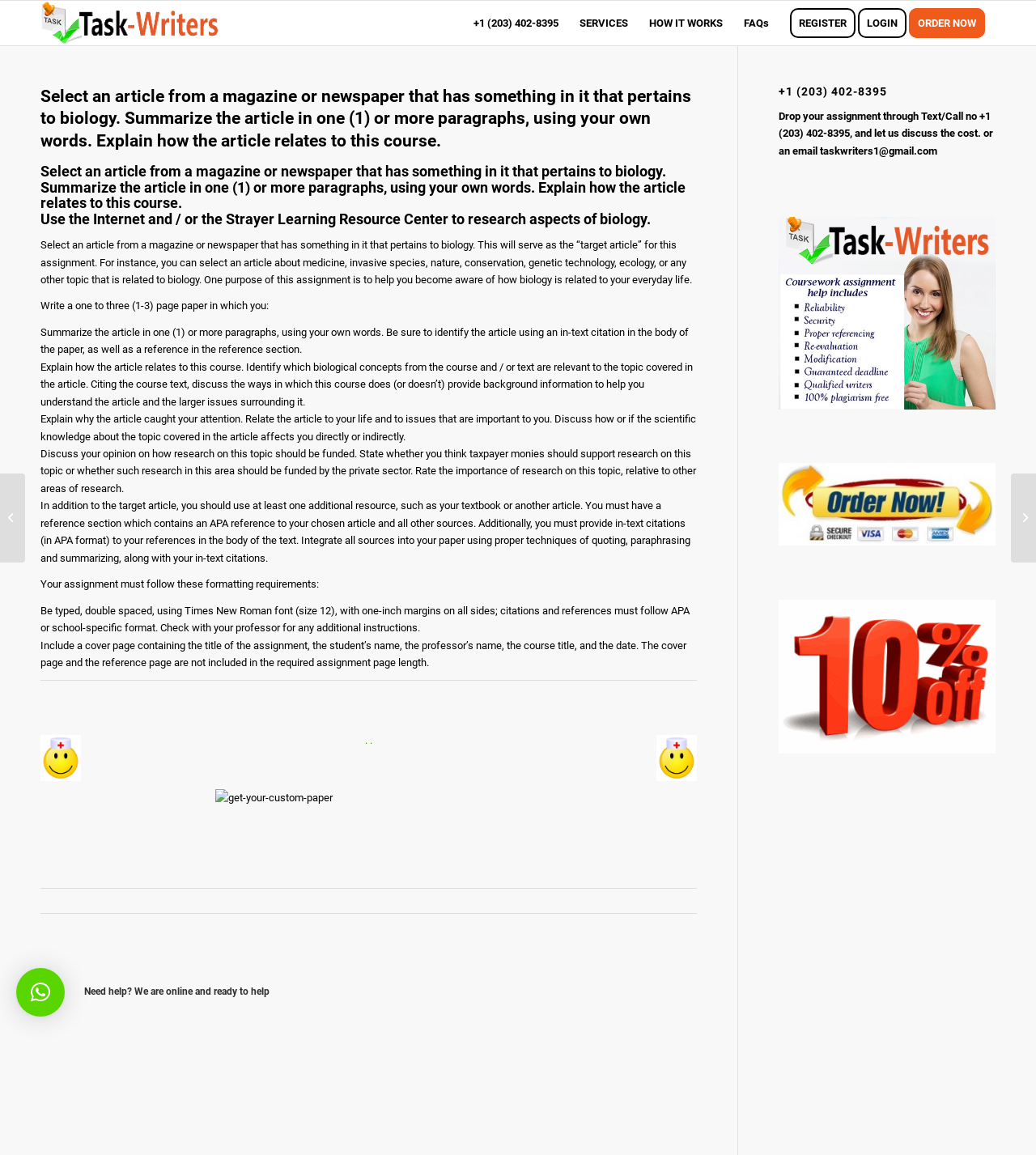Respond to the question below with a concise word or phrase:
How many paragraphs should the summary be?

One or more